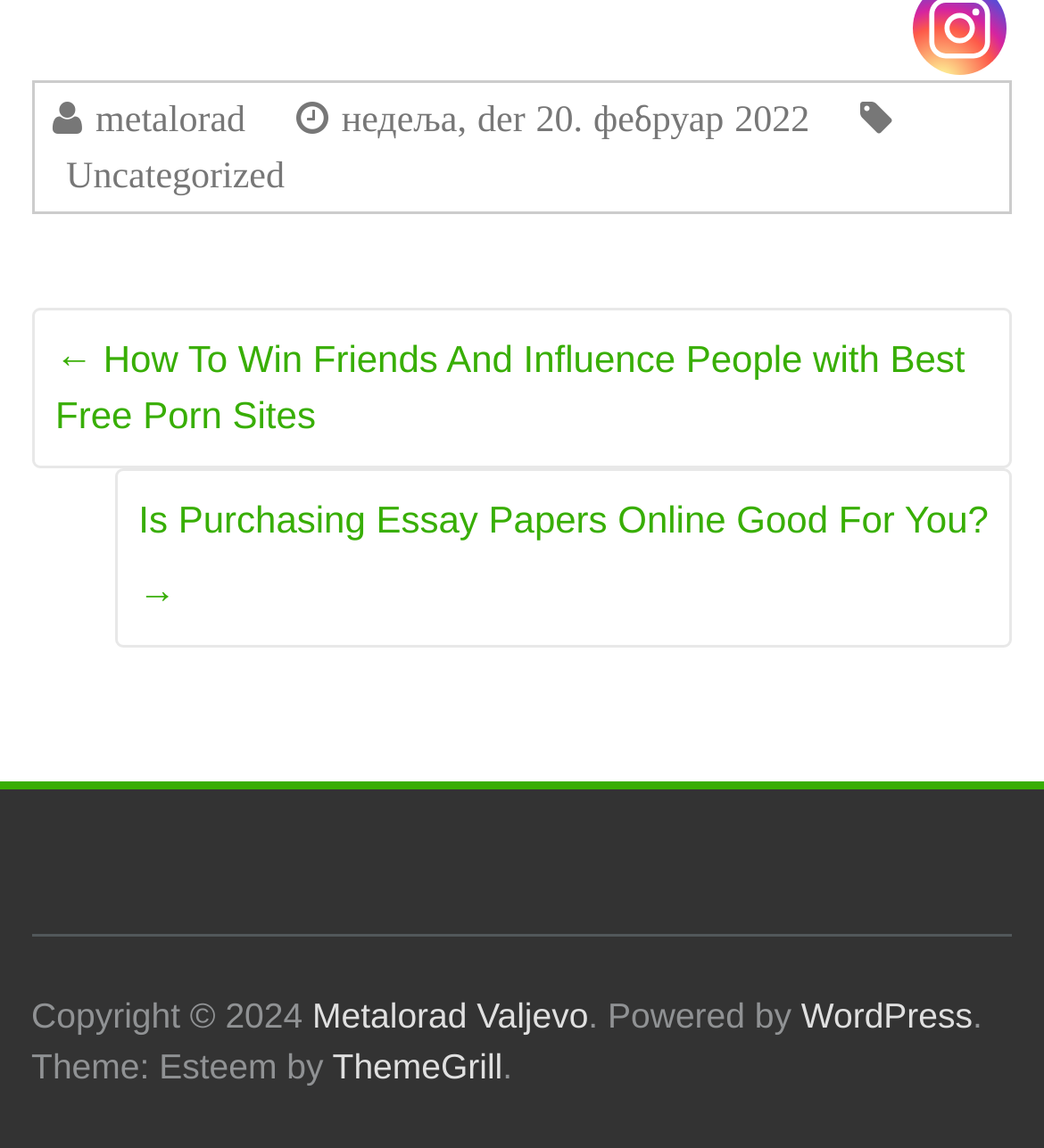Locate the bounding box coordinates of the clickable element to fulfill the following instruction: "go to Metalorad Valjevo". Provide the coordinates as four float numbers between 0 and 1 in the format [left, top, right, bottom].

[0.299, 0.866, 0.564, 0.901]